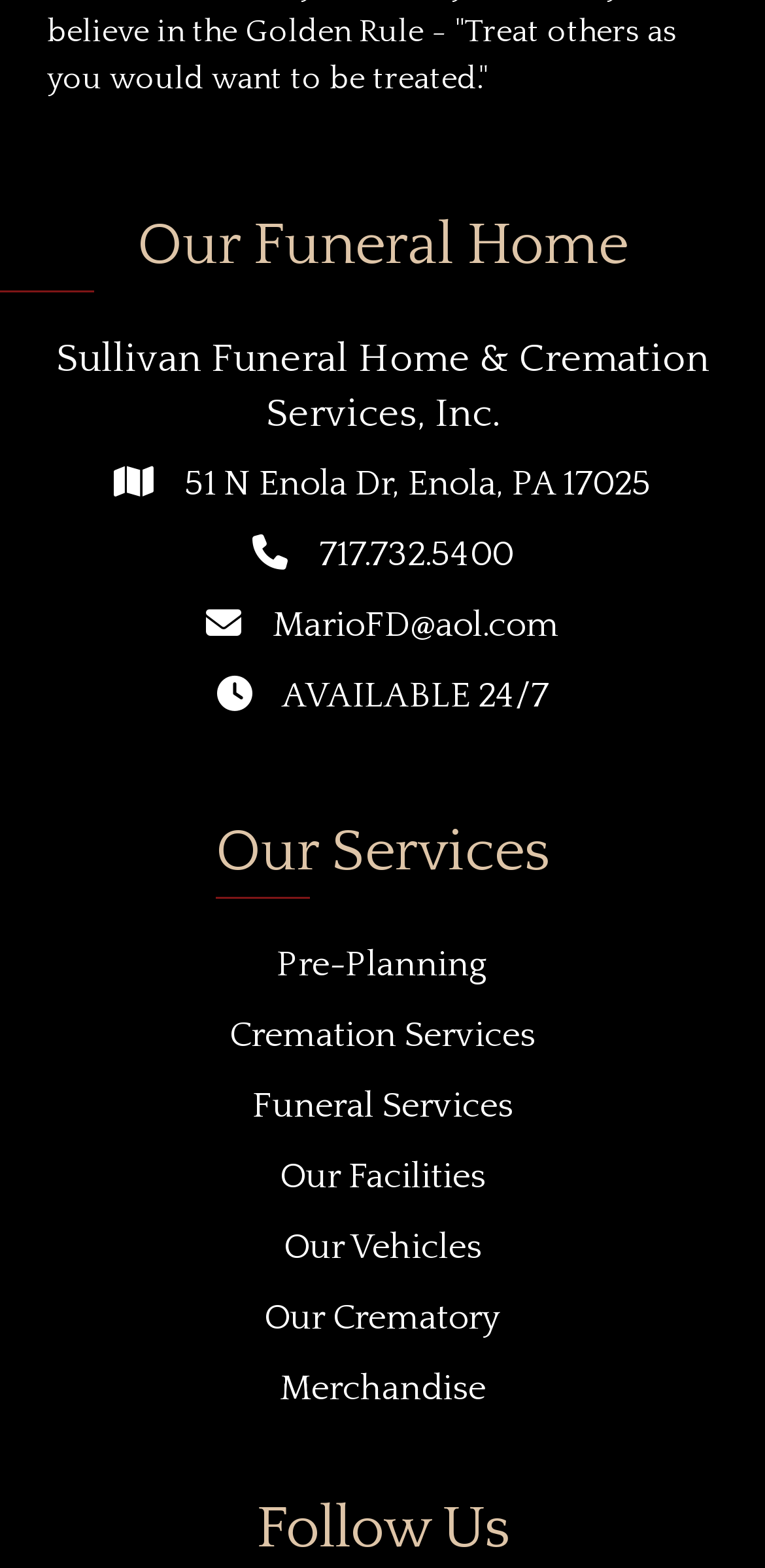How many services are listed under 'Our Services'?
Please provide a single word or phrase answer based on the image.

7